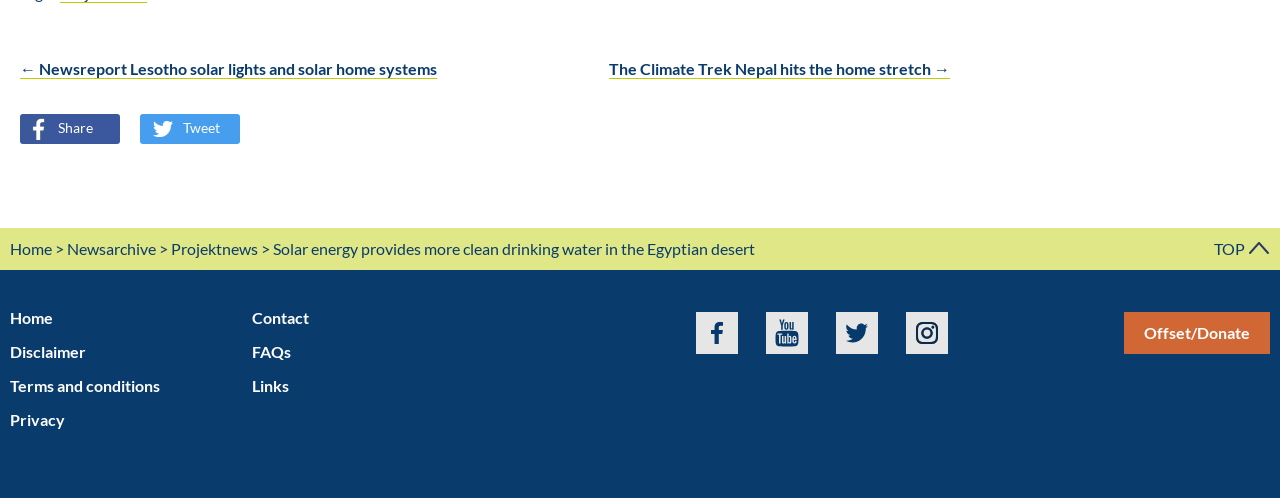Please identify the bounding box coordinates of where to click in order to follow the instruction: "Tweet about the post".

[0.112, 0.239, 0.172, 0.273]